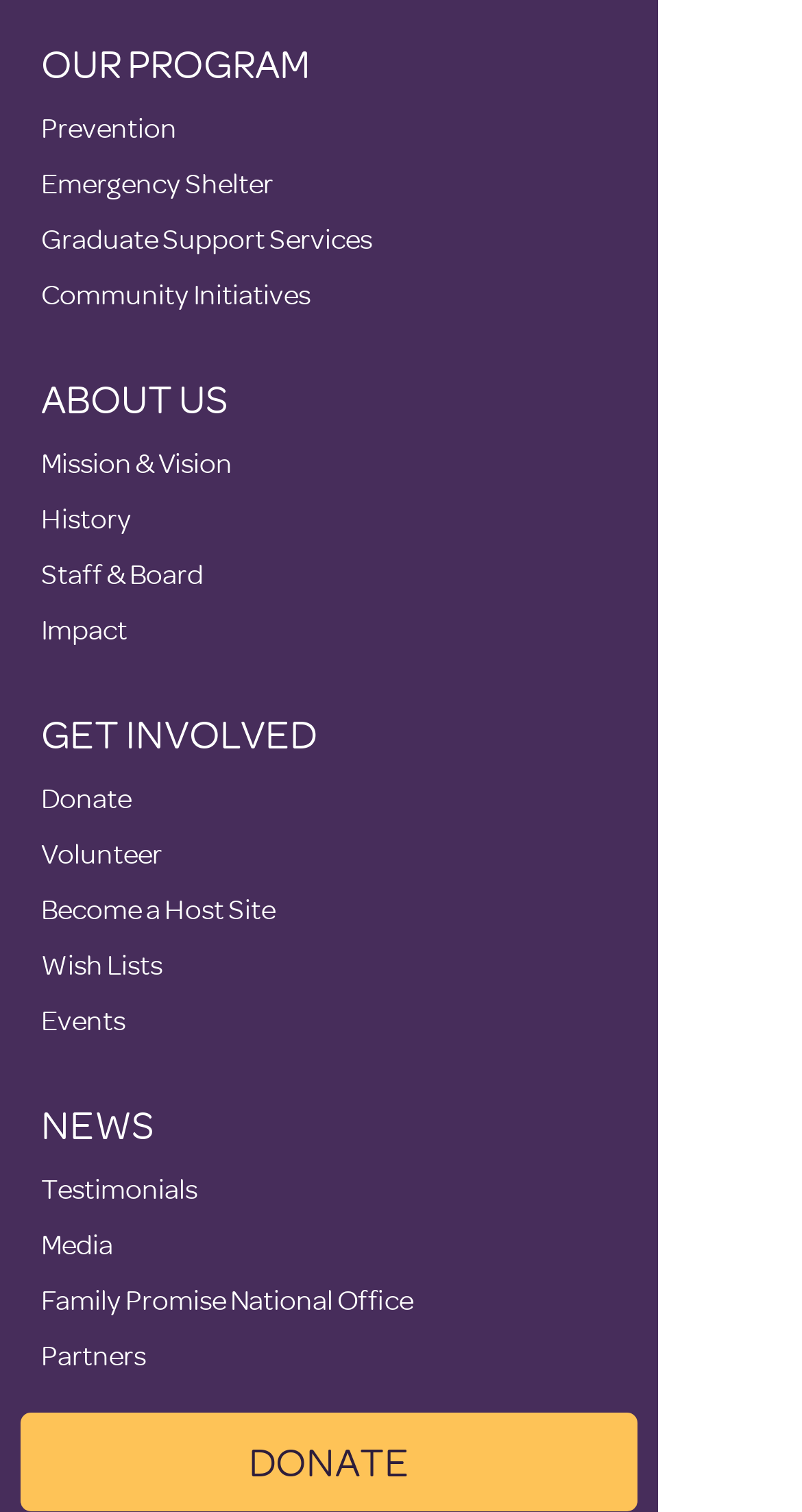Locate the bounding box coordinates of the element that needs to be clicked to carry out the instruction: "Read about Mission & Vision". The coordinates should be given as four float numbers ranging from 0 to 1, i.e., [left, top, right, bottom].

[0.051, 0.294, 0.29, 0.317]